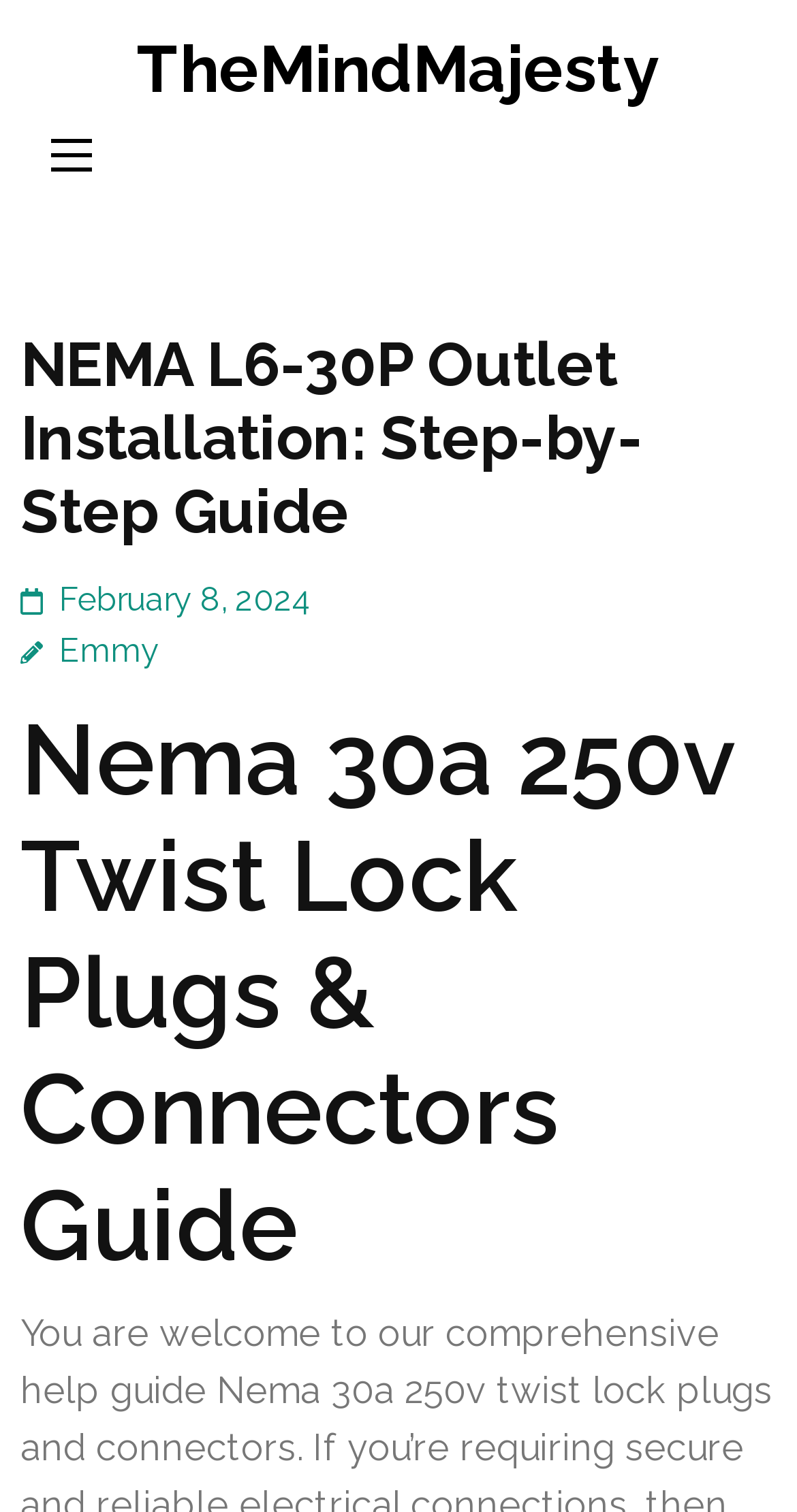When was this guide published?
Answer the question with just one word or phrase using the image.

February 8, 2024